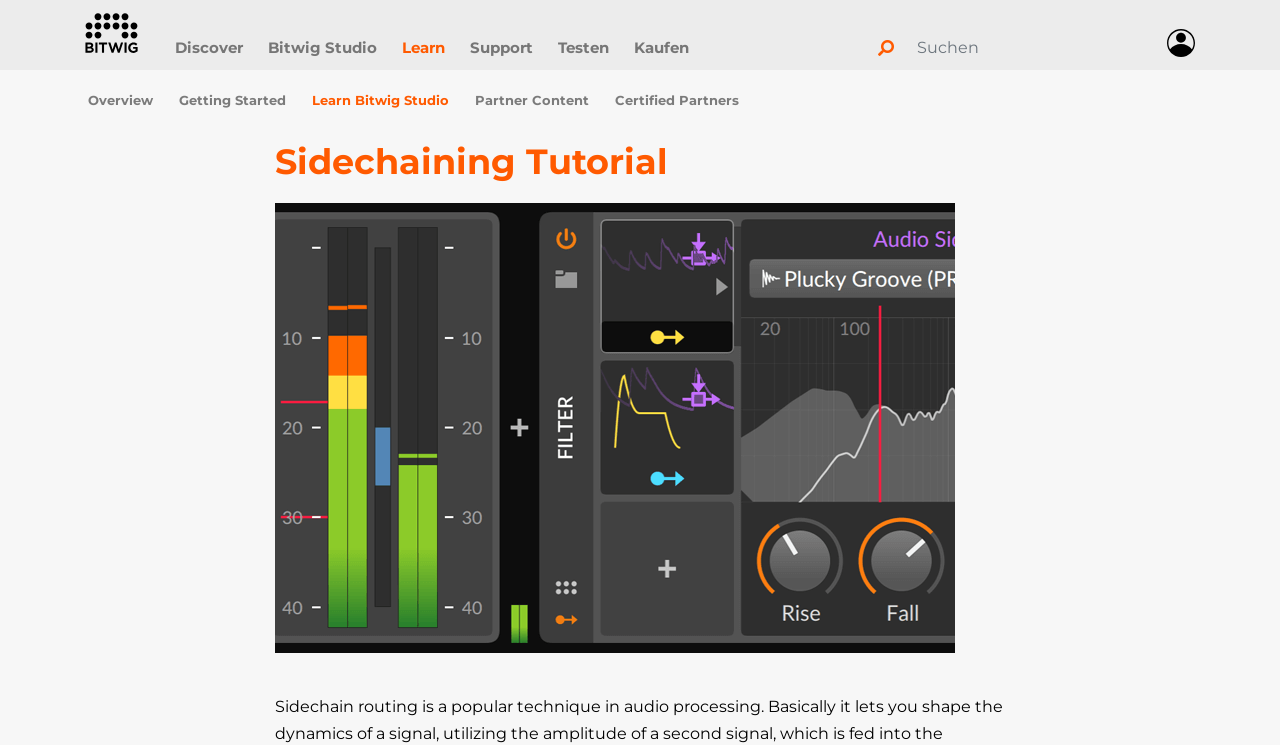Analyze the image and answer the question with as much detail as possible: 
What is the function of the links 'Overview', 'Getting Started', etc.?

These links are located below the top navigation bar and seem to be navigation links that allow users to access different sections or tutorials within the website.